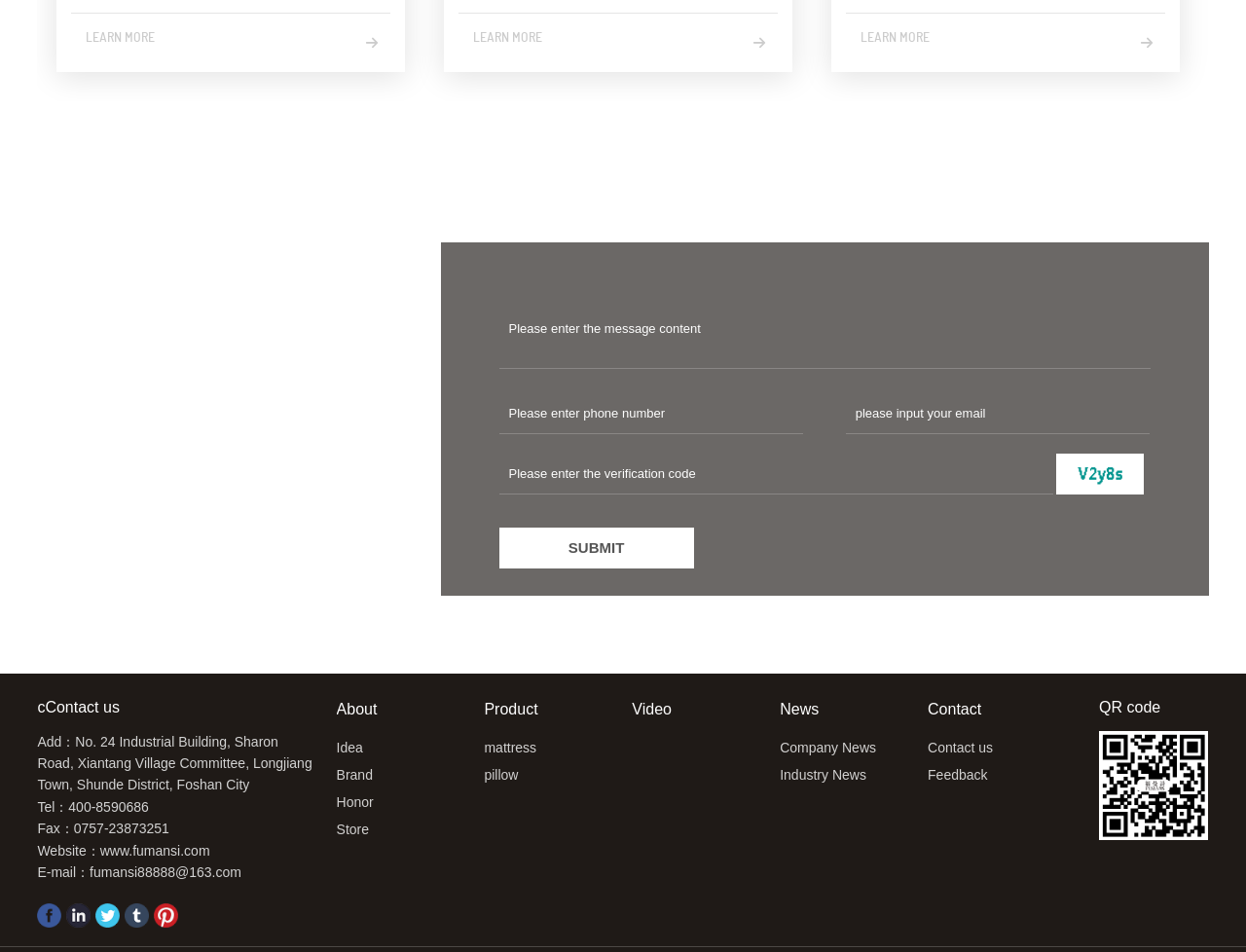Using the description "name="item_24" placeholder="Please enter phone number"", predict the bounding box of the relevant HTML element.

[0.4, 0.413, 0.644, 0.456]